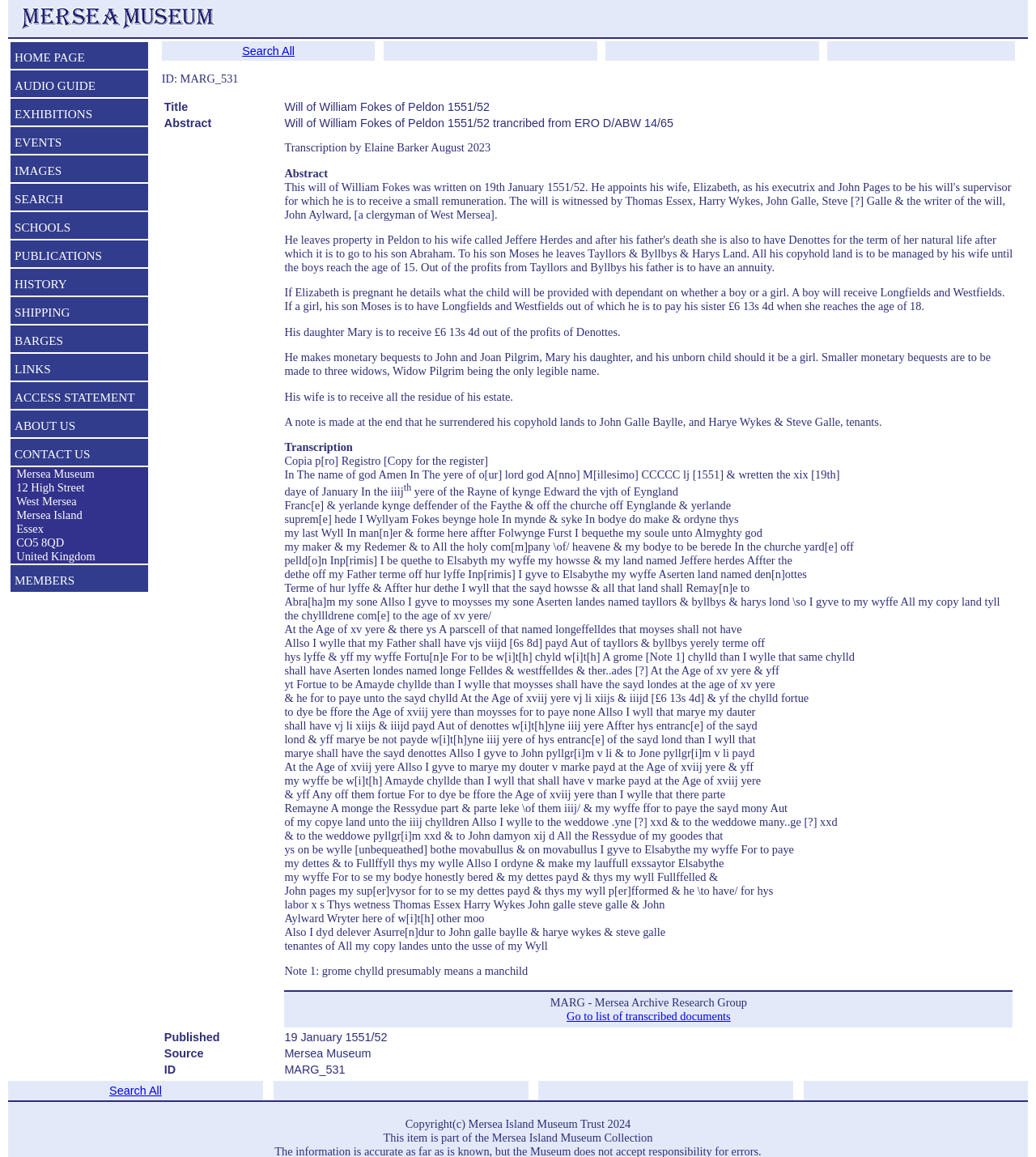Who is the executrix of the will?
From the image, respond with a single word or phrase.

Elizabeth